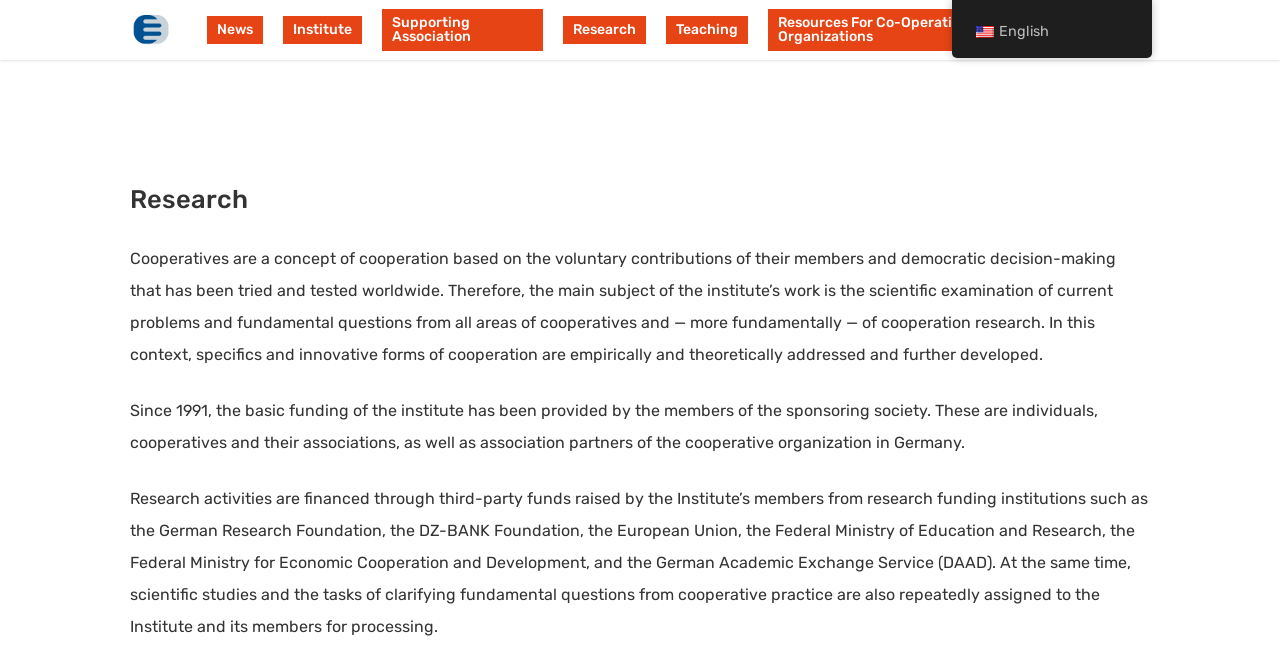Determine the bounding box of the UI component based on this description: "The Starfish Circle". The bounding box coordinates should be four float values between 0 and 1, i.e., [left, top, right, bottom].

None